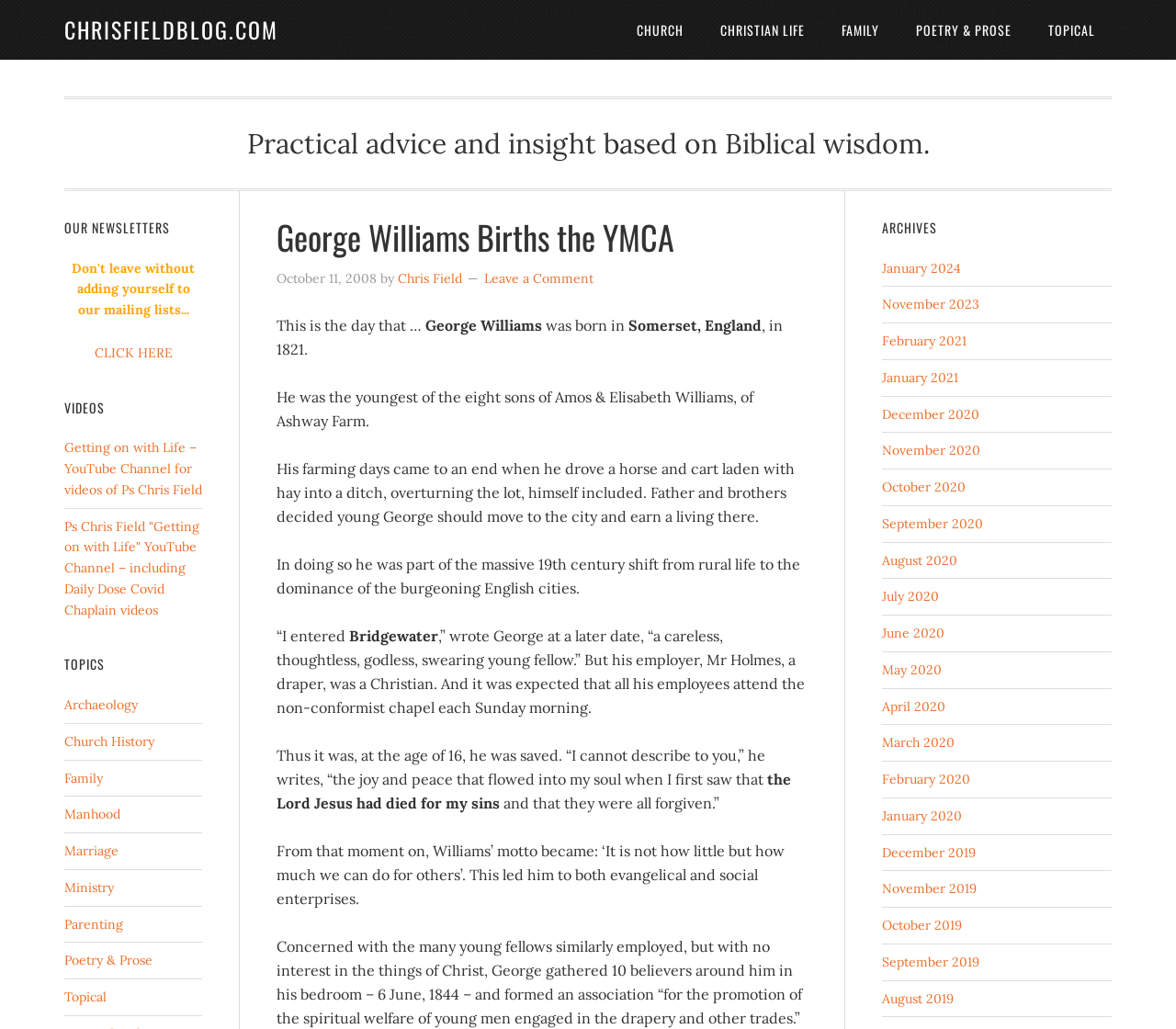Elaborate on the webpage's design and content in a detailed caption.

This webpage is about the early closing movement and the birth of George Williams, who founded the YMCA. At the top of the page, there are several links to different categories, including "CHURCH", "CHRISTIAN LIFE", "FAMILY", "POETRY & PROSE", and "TOPICAL". Below these links, there is a brief description of the webpage, stating that it provides practical advice and insight based on Biblical wisdom.

The main content of the webpage is a biographical article about George Williams, who was born in Somerset, England in 1821. The article describes his early life, including his farming days and his move to the city, where he became a Christian and started an association to promote the spiritual welfare of young men engaged in the drapery and other trades.

The article is divided into several sections, each with a heading and a few paragraphs of text. There are also several links to other articles and resources, including archives of past newsletters and videos.

On the right side of the page, there are several headings, including "ARCHIVES", "OUR NEWSLETTERS", "VIDEOS", and "TOPICS". Under each heading, there are several links to related articles or resources. The "ARCHIVES" section lists links to past newsletters, organized by month and year. The "OUR NEWSLETTERS" section has a link to subscribe to the newsletter, while the "VIDEOS" section has links to videos on YouTube. The "TOPICS" section lists links to articles on various topics, including archaeology, church history, family, and more.

Overall, the webpage is a resource for those interested in the early closing movement and the life of George Williams, as well as those looking for practical advice and insight based on Biblical wisdom.